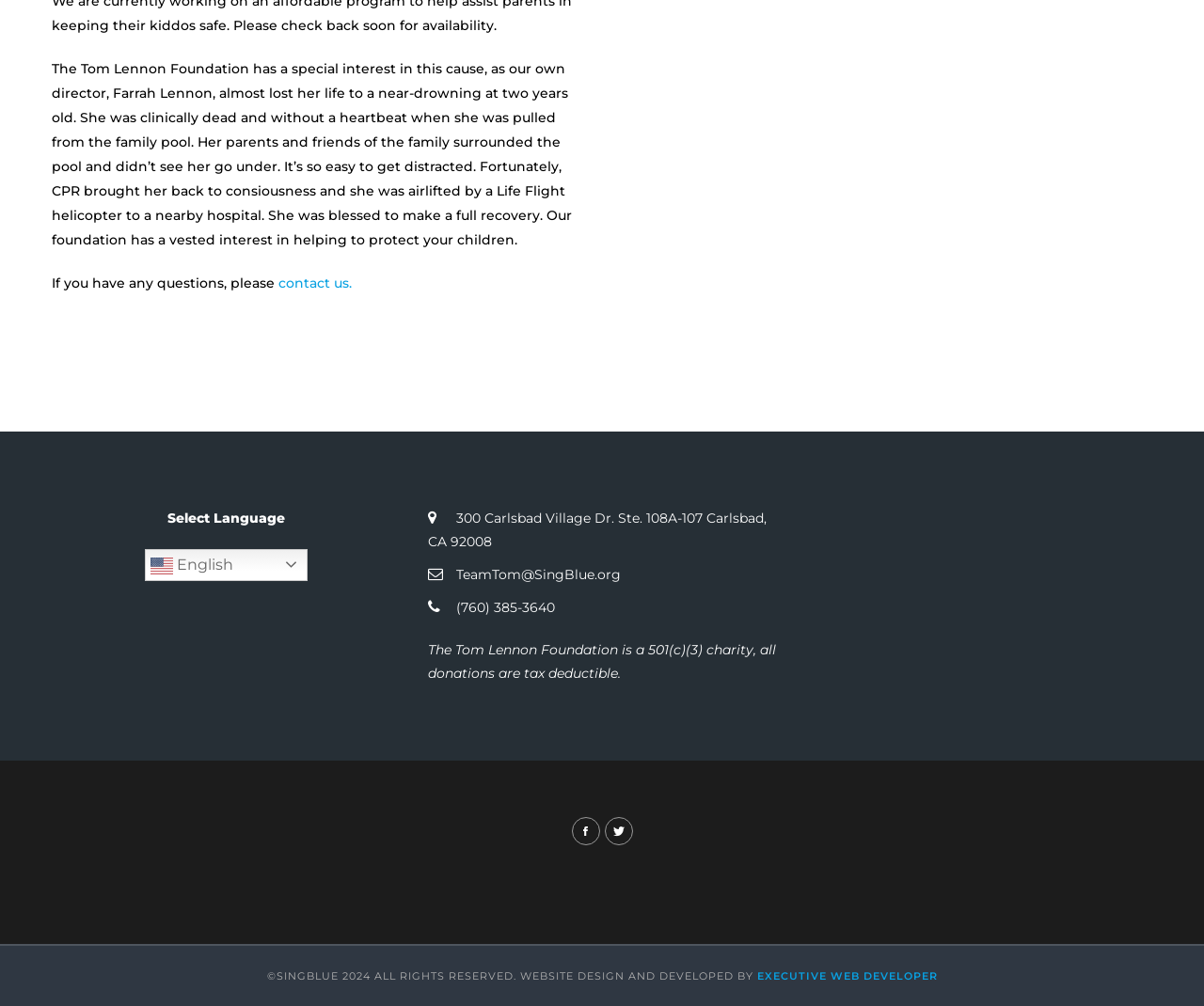Using the provided element description, identify the bounding box coordinates as (top-left x, top-left y, bottom-right x, bottom-right y). Ensure all values are between 0 and 1. Description: Executive Web Developer

[0.629, 0.964, 0.779, 0.977]